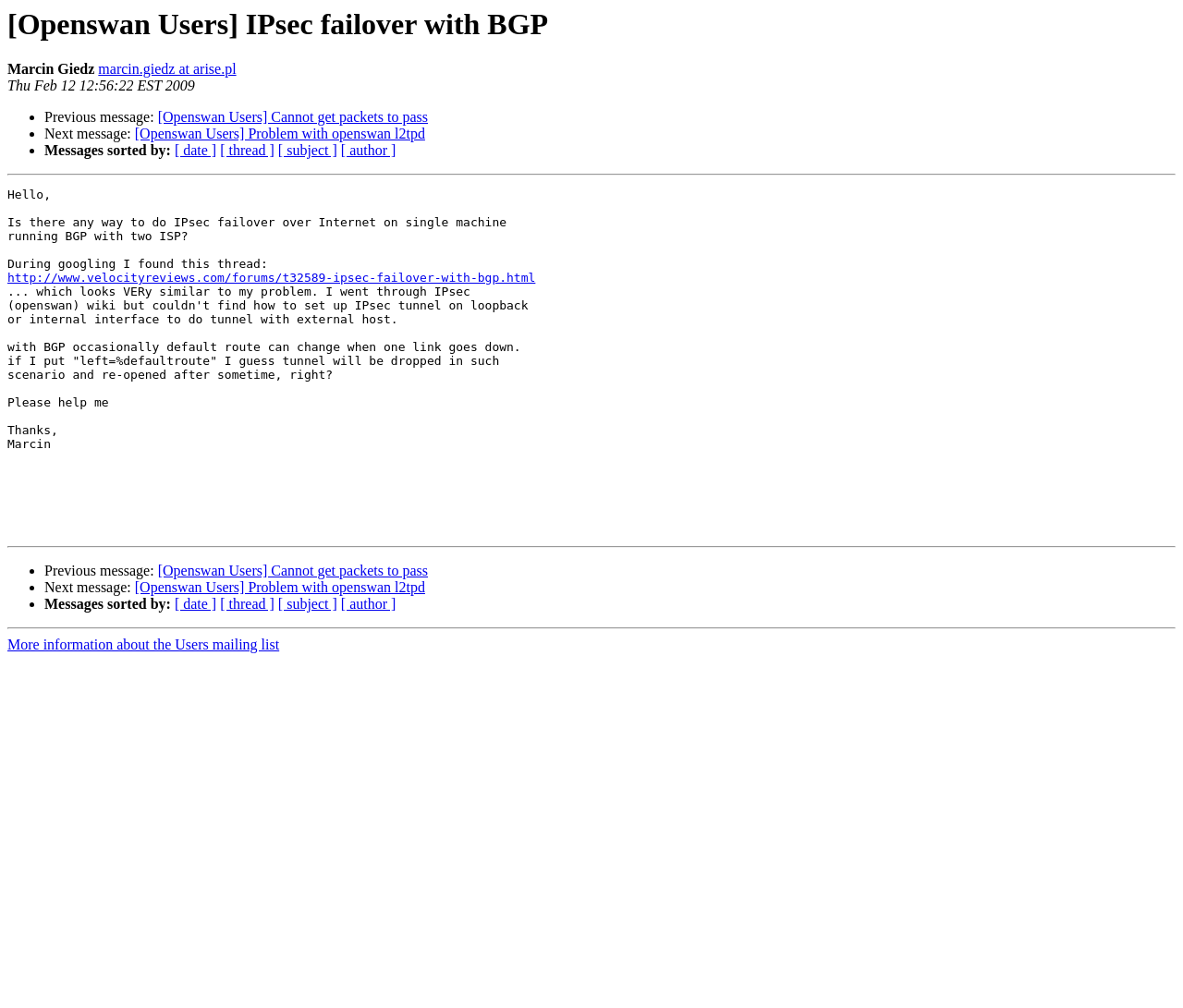Locate the bounding box coordinates of the clickable element to fulfill the following instruction: "Get more information about phone transfers". Provide the coordinates as four float numbers between 0 and 1 in the format [left, top, right, bottom].

None